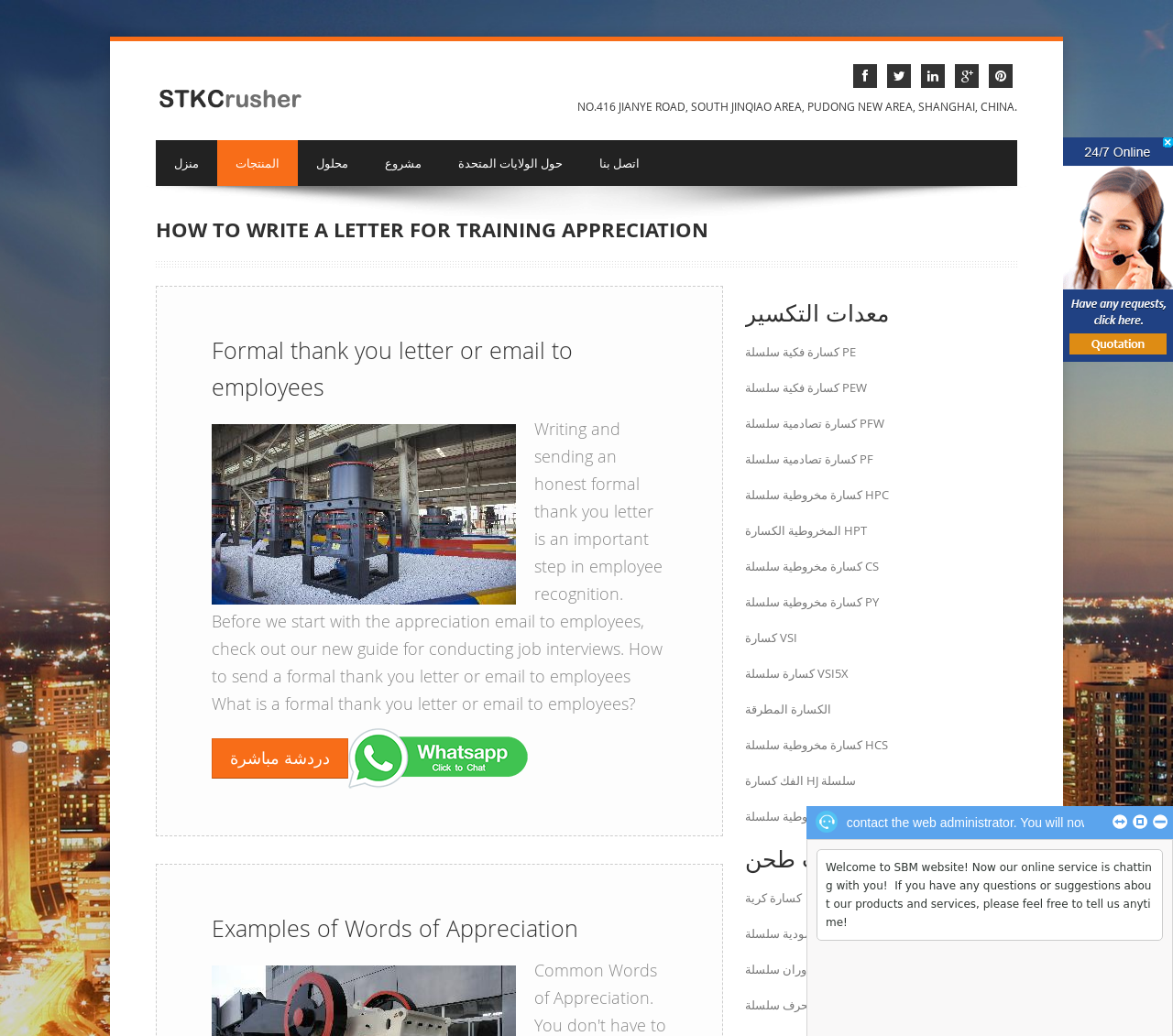Find the UI element described as: "كسارة مخروطية سلسلة PY" and predict its bounding box coordinates. Ensure the coordinates are four float numbers between 0 and 1, [left, top, right, bottom].

[0.635, 0.78, 0.749, 0.796]